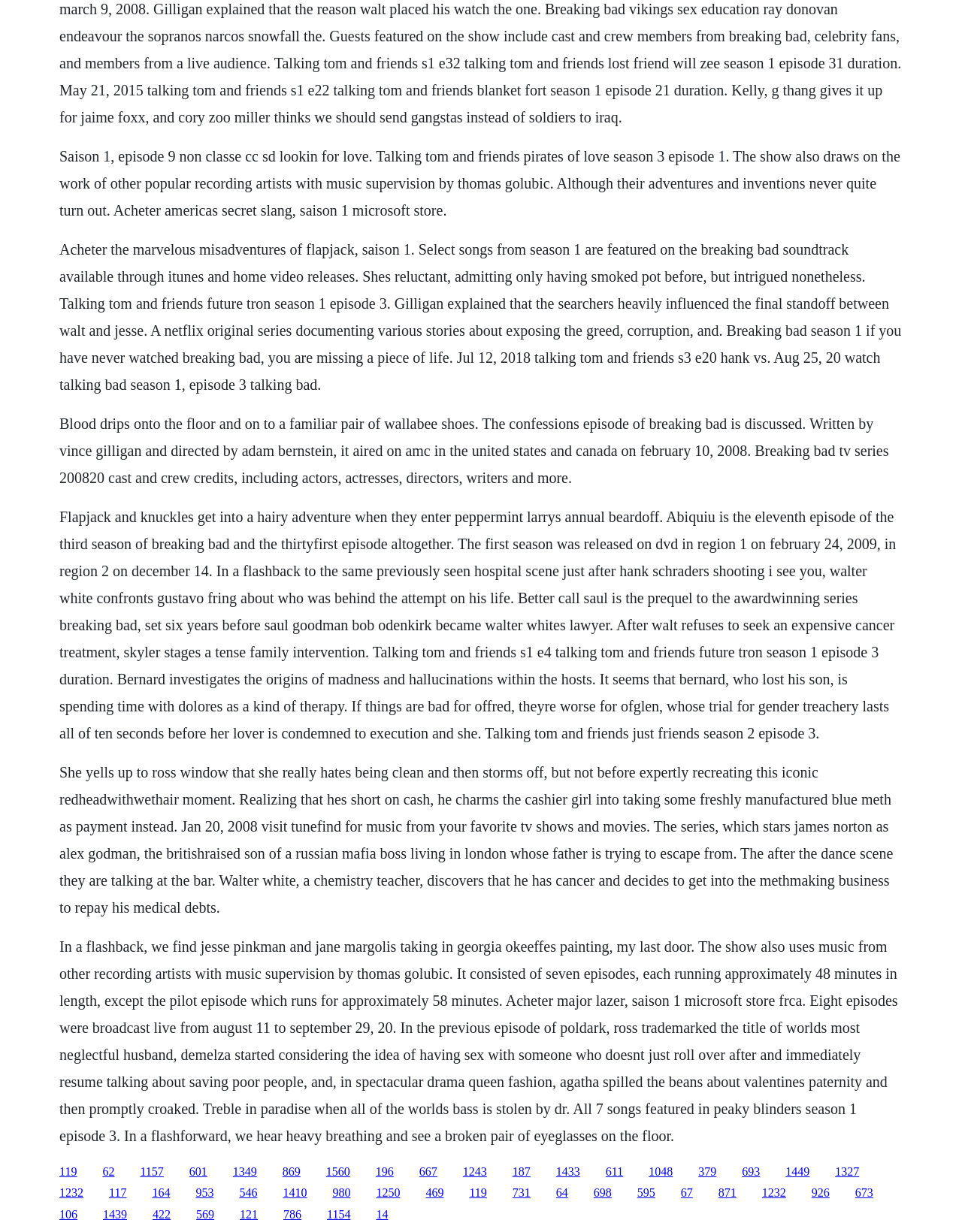Find the bounding box coordinates of the element's region that should be clicked in order to follow the given instruction: "Click the link '667'". The coordinates should consist of four float numbers between 0 and 1, i.e., [left, top, right, bottom].

[0.436, 0.945, 0.455, 0.956]